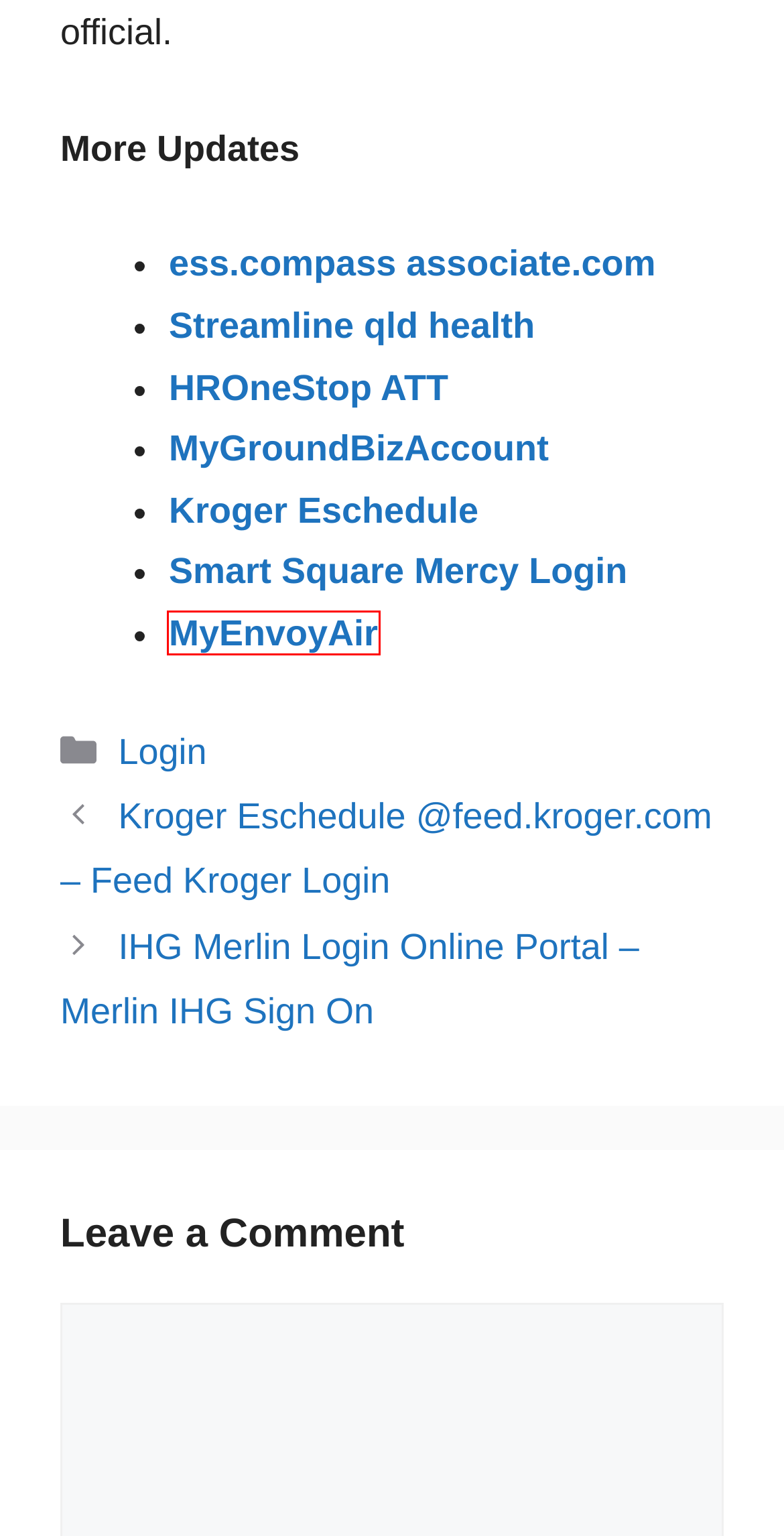Look at the screenshot of the webpage and find the element within the red bounding box. Choose the webpage description that best fits the new webpage that will appear after clicking the element. Here are the candidates:
A. Kroger Eschedule @feed.kroger.com - Feed Kroger Login
B. Login - AzLogin.com
C. IHG Merlin Login Online Portal - Merlin IHG Sign On
D. Smart Square Mercy Login 2023 at mercy.smart-square.com
E. Streamline Qld Health Login - MyHR Queensland Portal
F. MyEnvoyAir Login Online At my.envoyair.com
G. ESS Compass Associate Com Login - Compass Associate Portal
H. HROneStop ATT Employee Login @hraccess.att.com

F